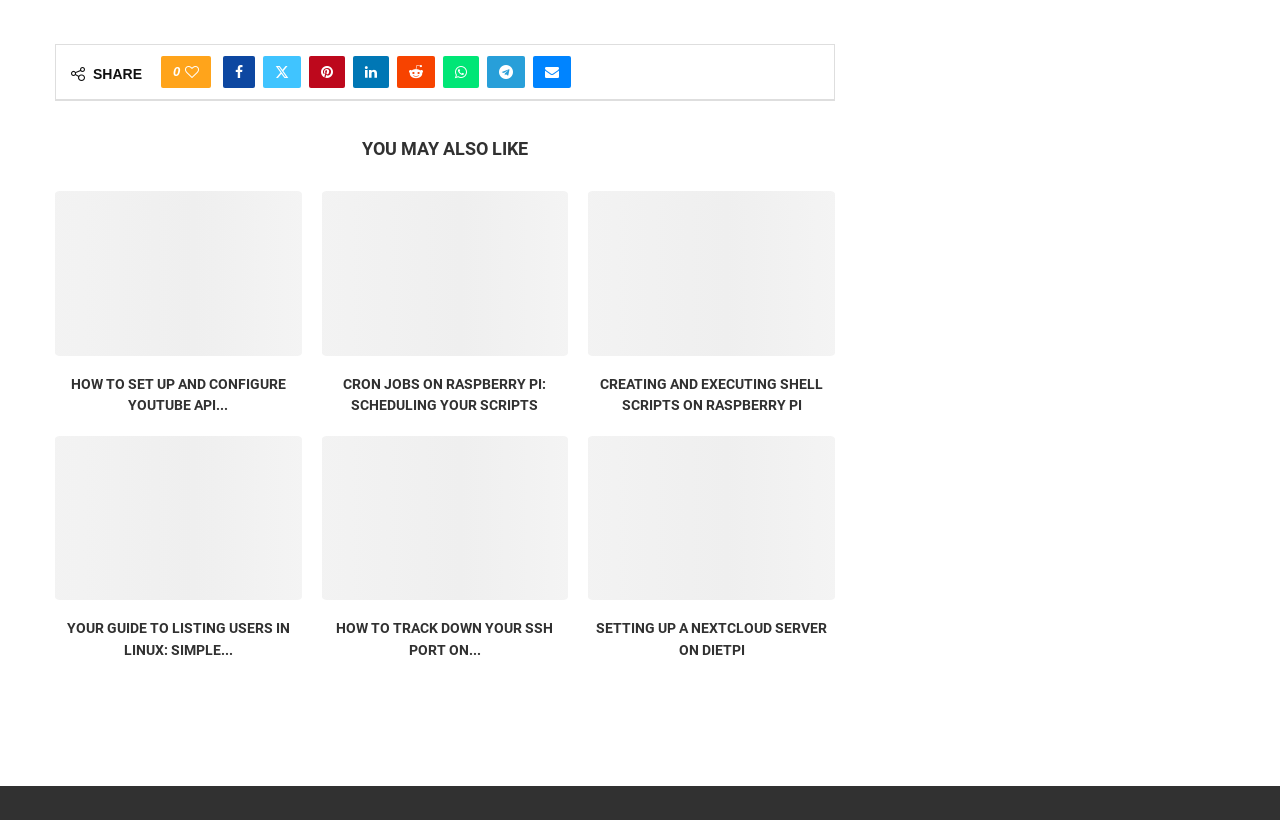Please specify the bounding box coordinates of the clickable section necessary to execute the following command: "Share on Facebook".

[0.174, 0.068, 0.199, 0.107]